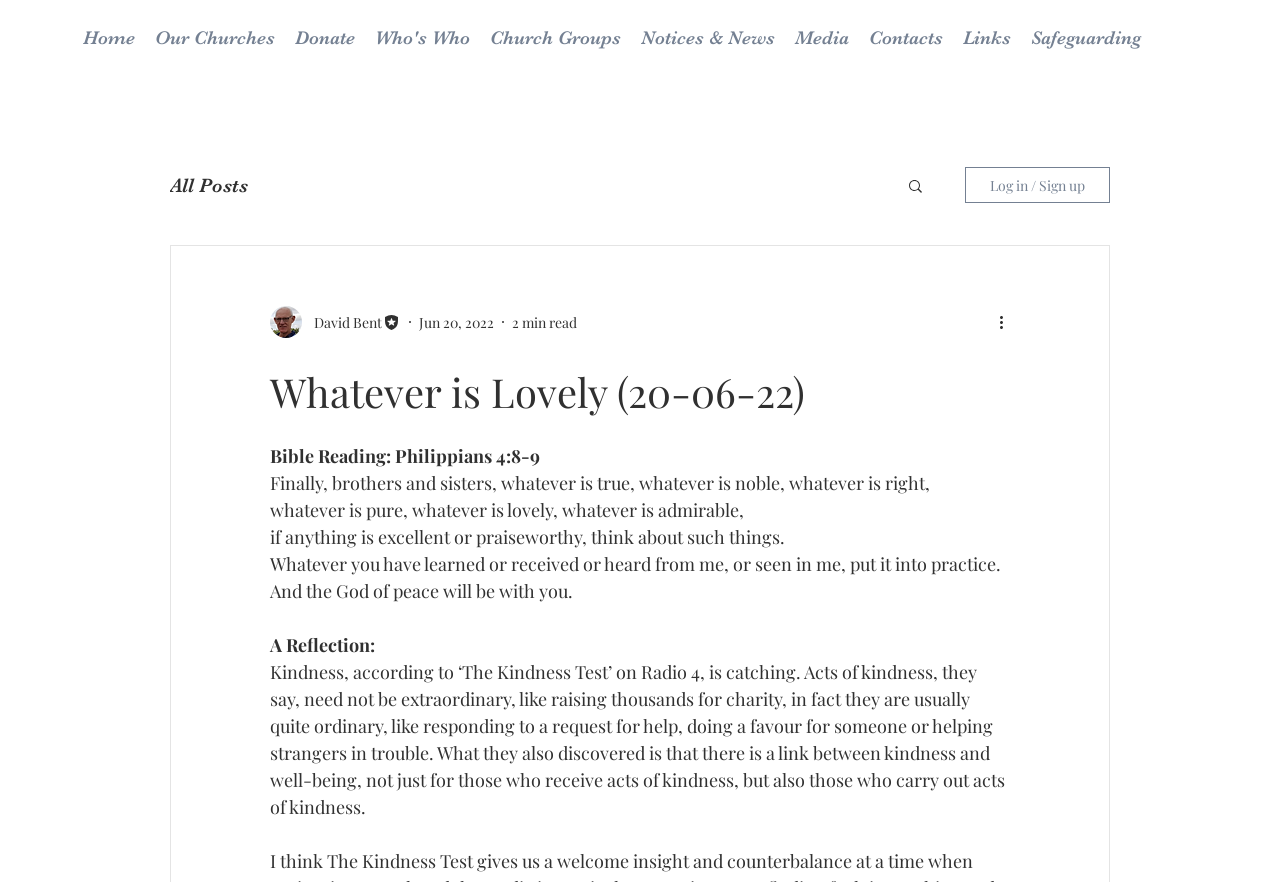Show the bounding box coordinates of the element that should be clicked to complete the task: "Read about As Time Goes By".

None